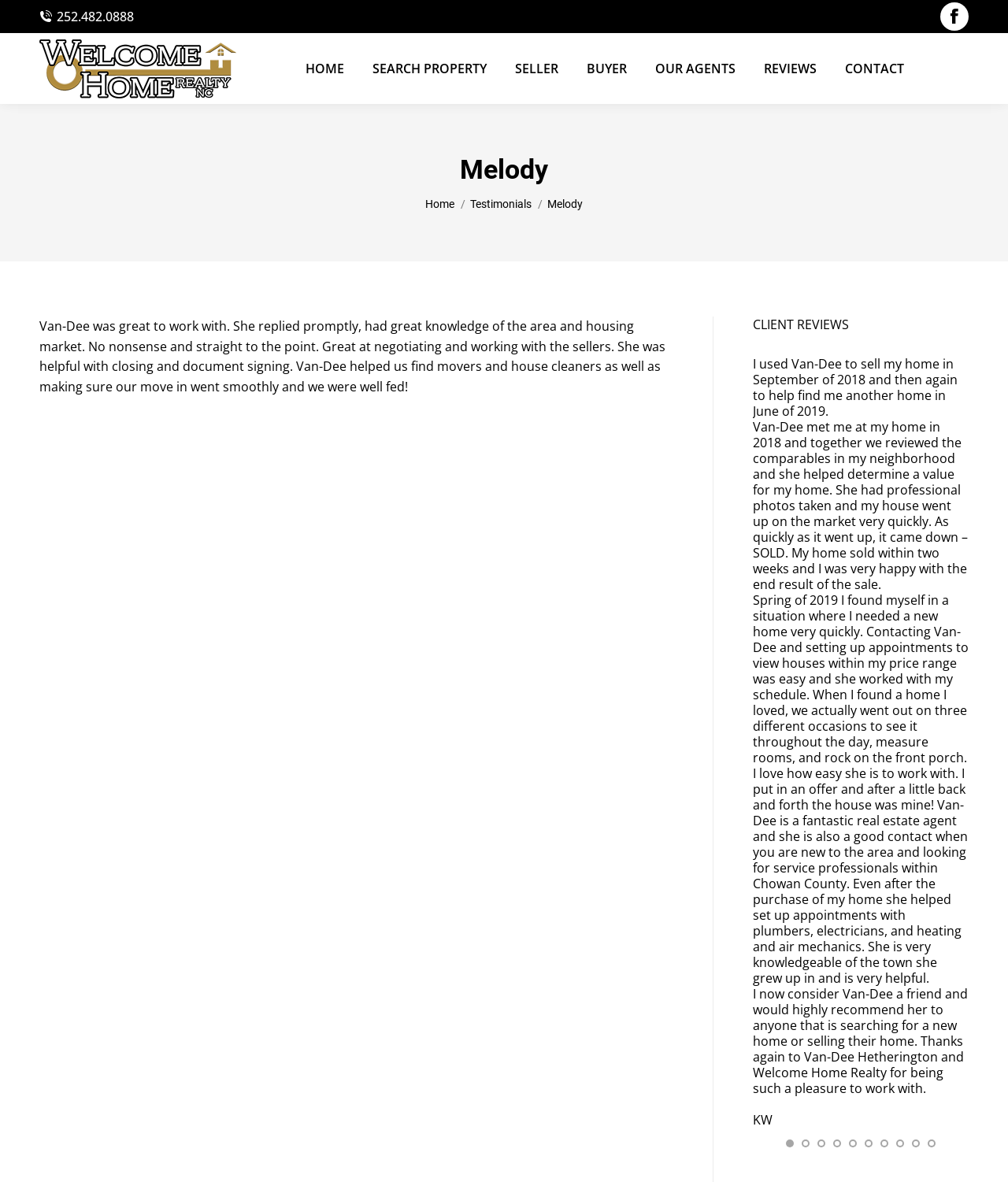Please identify the bounding box coordinates of the area that needs to be clicked to follow this instruction: "Contact us through phone number".

None